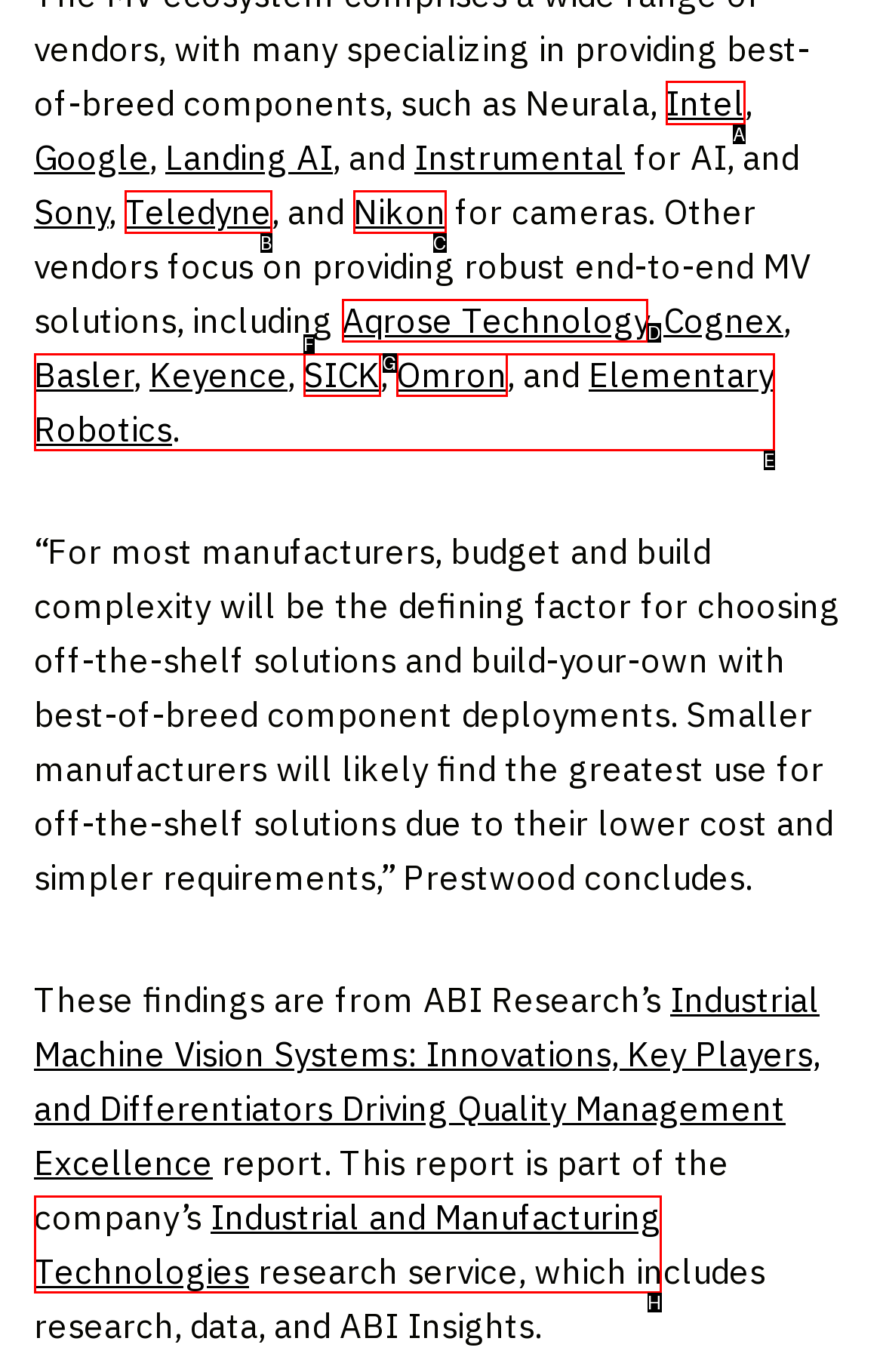Which choice should you pick to execute the task: Visit Intel's website
Respond with the letter associated with the correct option only.

A